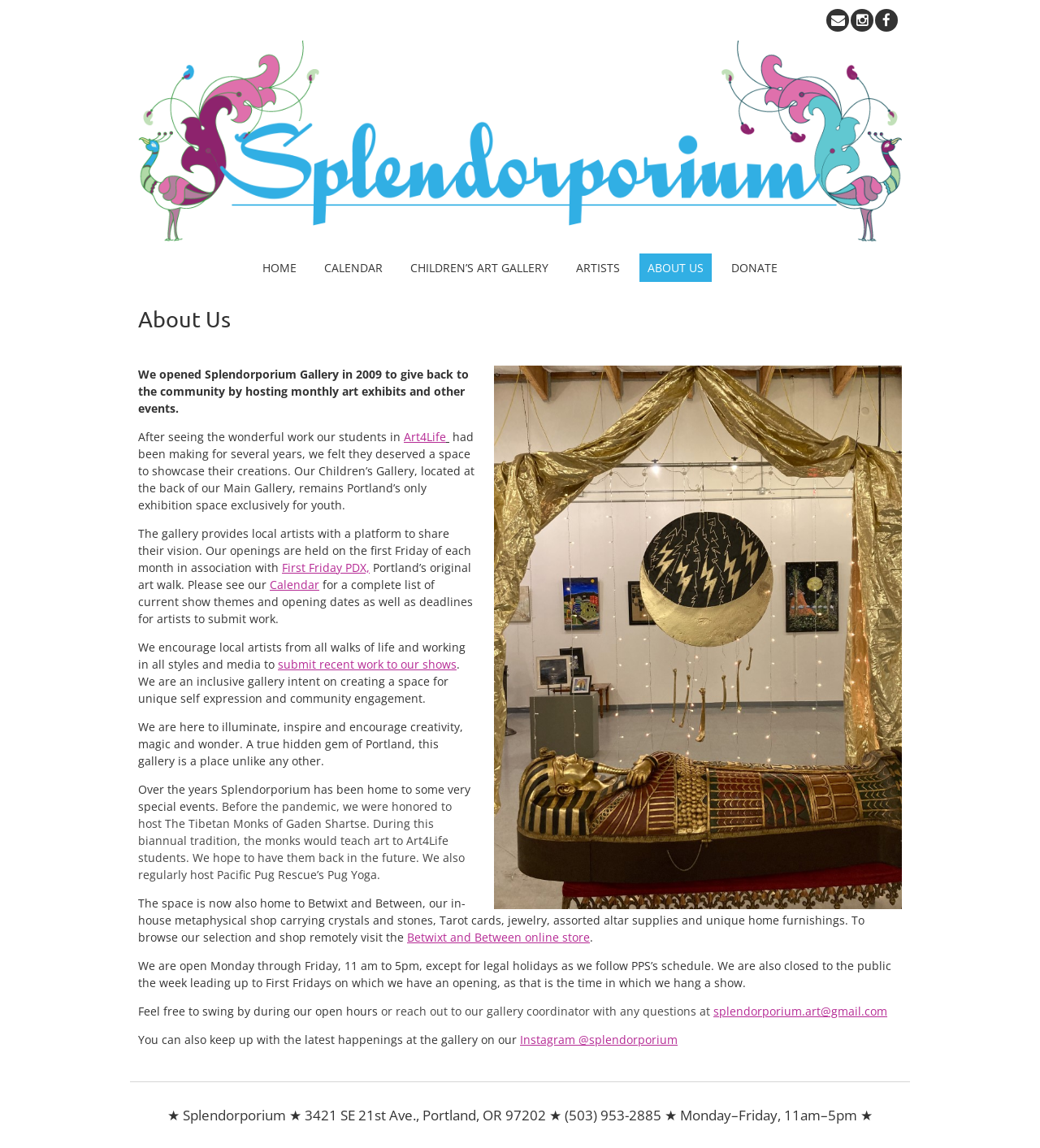Locate the bounding box coordinates of the area that needs to be clicked to fulfill the following instruction: "Learn more about Art4Life". The coordinates should be in the format of four float numbers between 0 and 1, namely [left, top, right, bottom].

[0.388, 0.374, 0.429, 0.387]